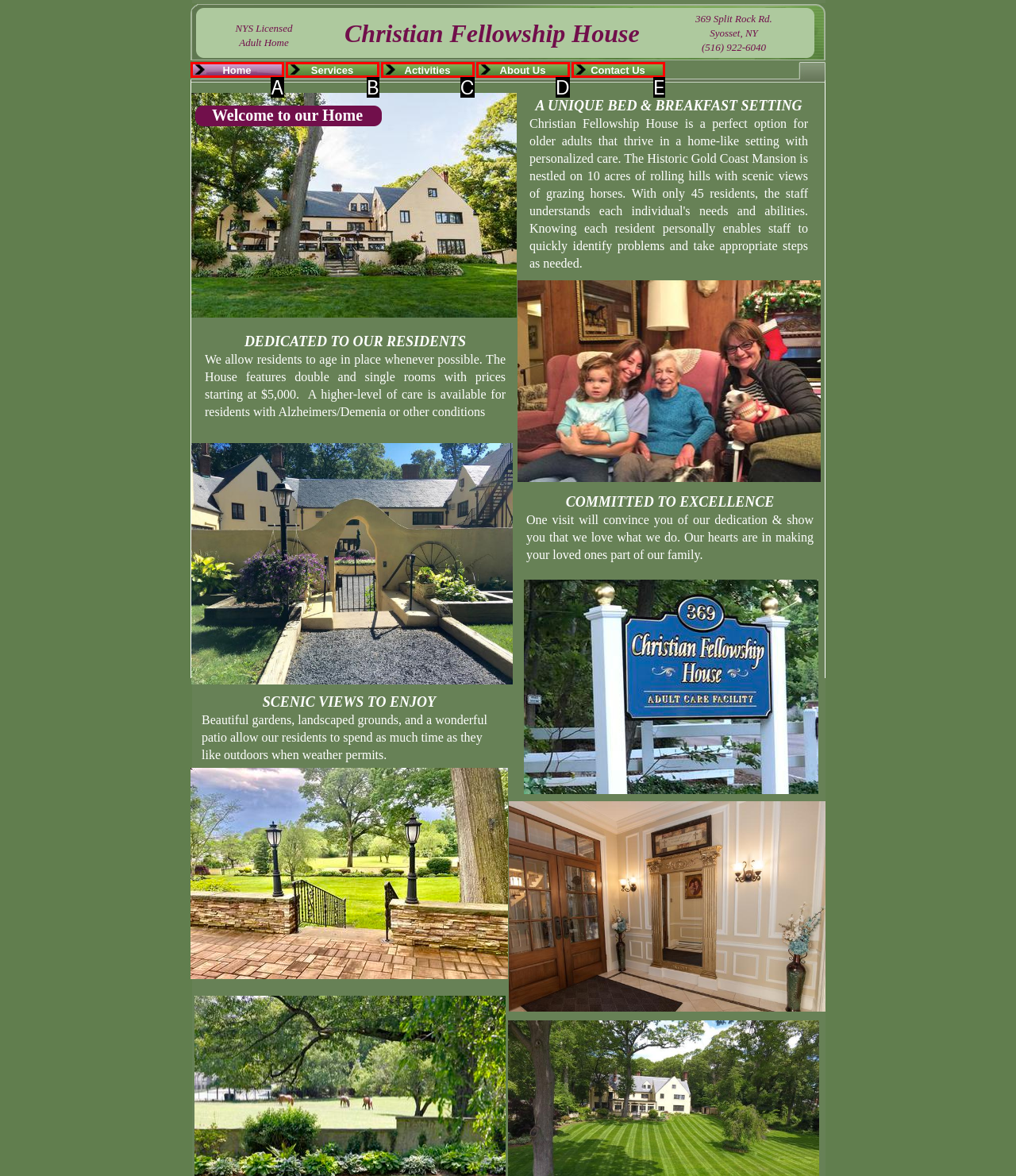Determine which HTML element corresponds to the description: Contact Us. Provide the letter of the correct option.

E